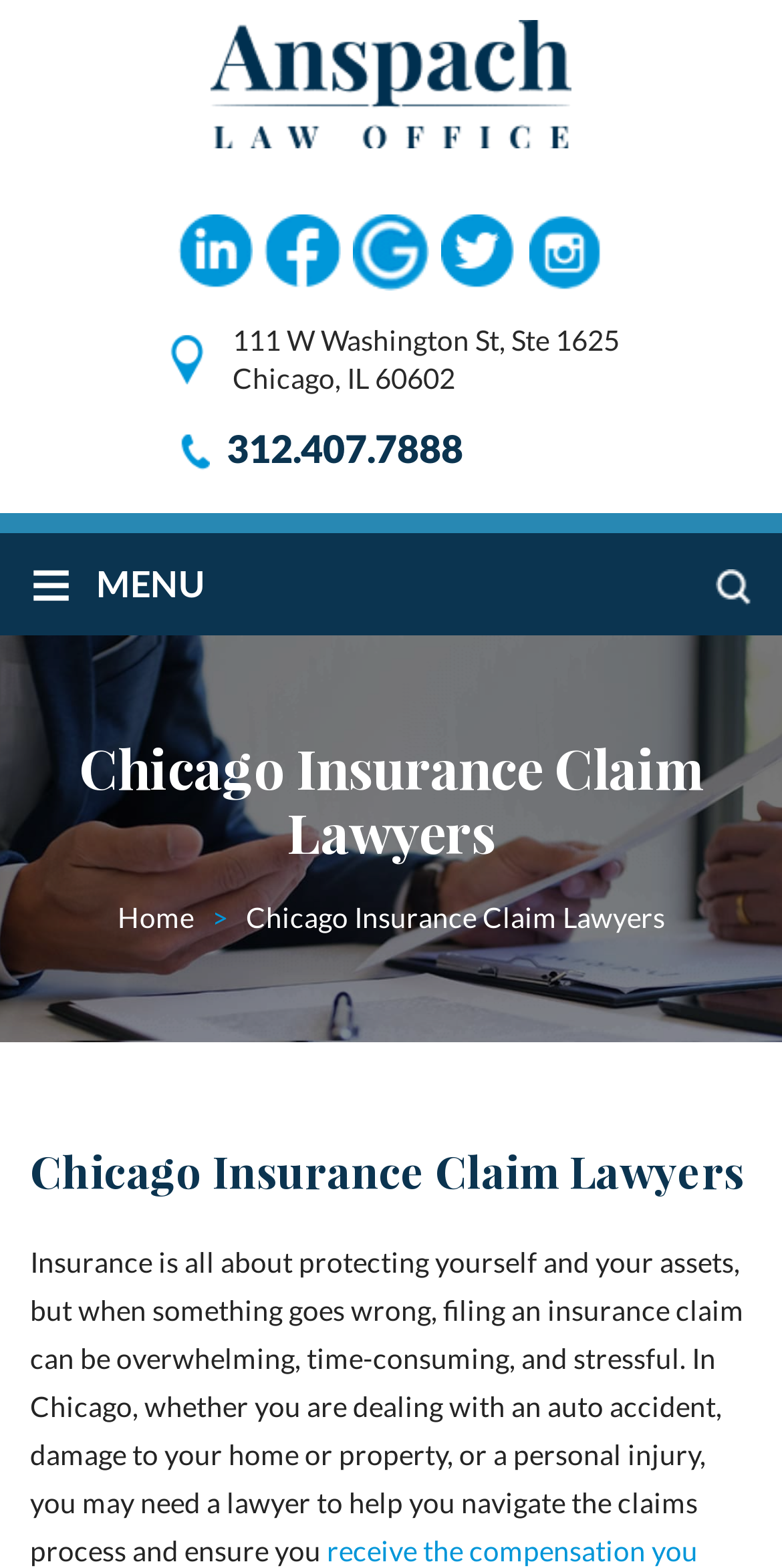Please identify the bounding box coordinates of the element on the webpage that should be clicked to follow this instruction: "Click the Clear button". The bounding box coordinates should be given as four float numbers between 0 and 1, formatted as [left, top, right, bottom].

[0.769, 0.357, 0.897, 0.377]